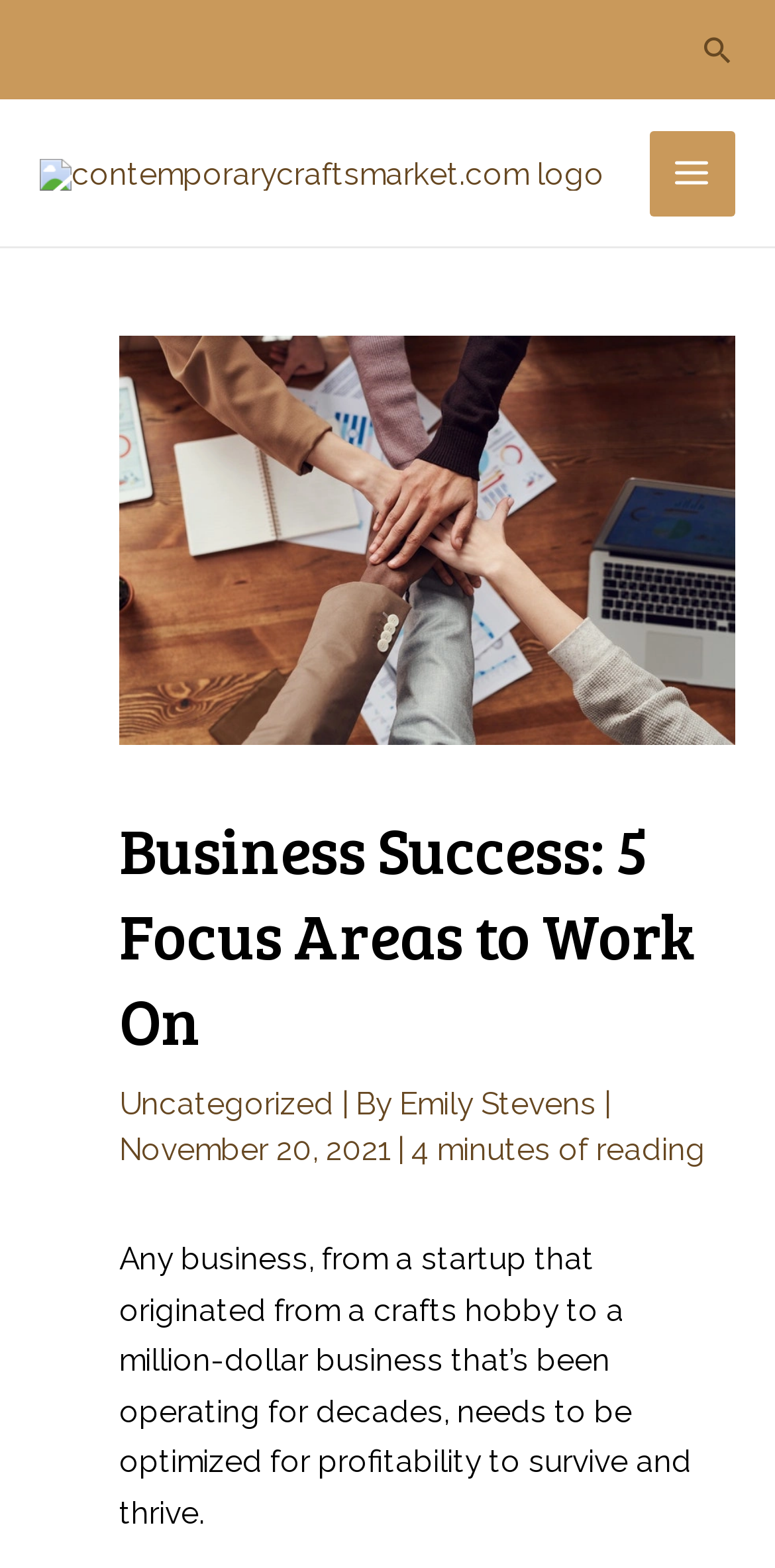Detail the various sections and features present on the webpage.

The webpage is about business success, specifically focusing on the 5 keys to achieving it. At the top right corner, there is a search icon link. On the top left, the Contemporary Crafts Market logo is displayed, which is also an image. Next to the logo, there is a main menu button.

Below the top section, there is a header area that takes up most of the page. It features an image of business people on the left side, taking up about half of the header area. To the right of the image, there is a heading that reads "Business Success: 5 Focus Areas to Work On". Underneath the heading, there are links to categories, including "Uncategorized", and the author's name, "Emily Stevens", along with the date "November 20, 2021" and an estimated reading time of "4 minutes".

The main content of the page starts below the header area, with a paragraph of text that summarizes the importance of optimizing a business for profitability to survive and thrive.